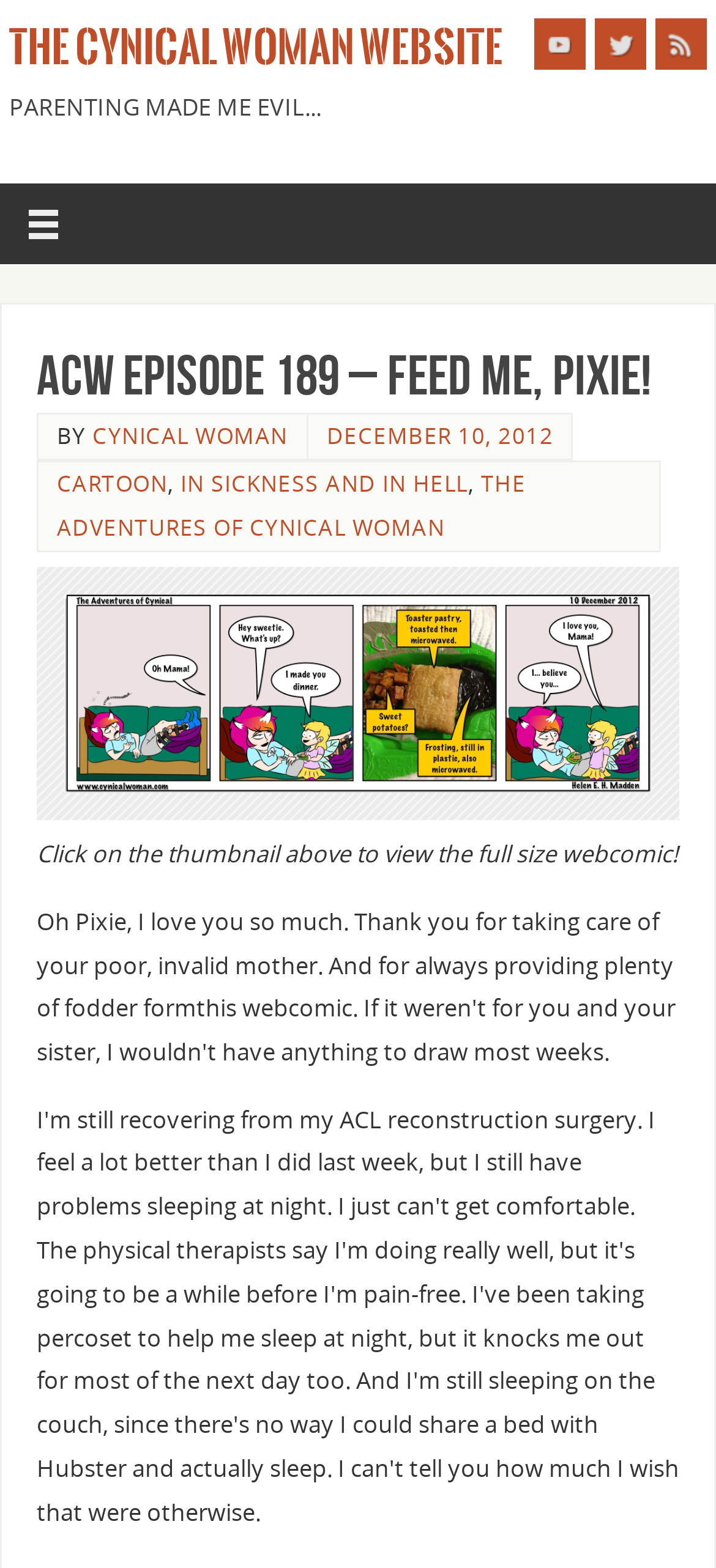Predict the bounding box of the UI element based on this description: "Cynical Woman".

[0.129, 0.268, 0.402, 0.287]